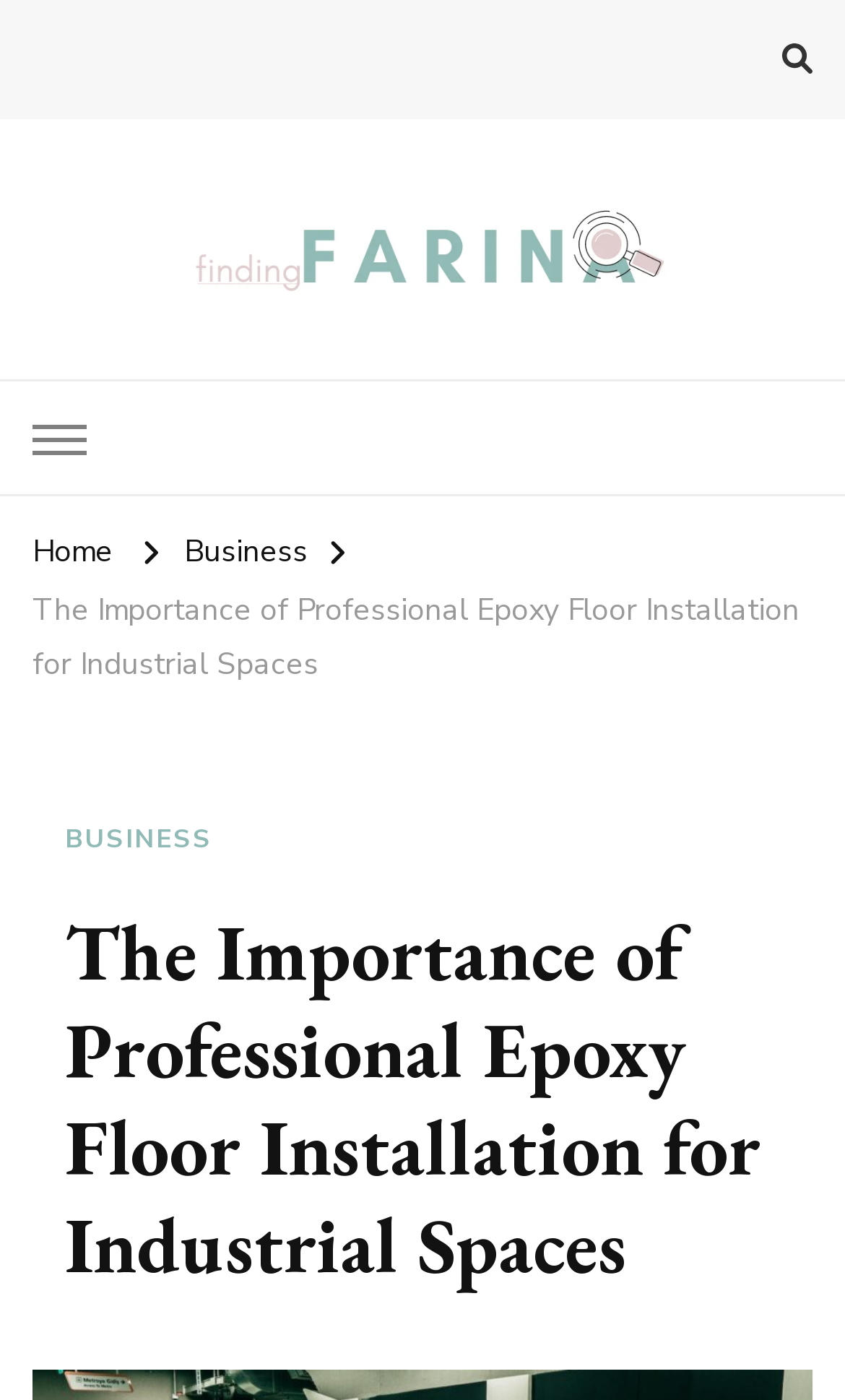What type of spaces is the epoxy floor installation for?
Deliver a detailed and extensive answer to the question.

I determined the type of spaces by analyzing the header and the content of the webpage, which specifically mentions 'industrial spaces' as the context for epoxy floor installation.